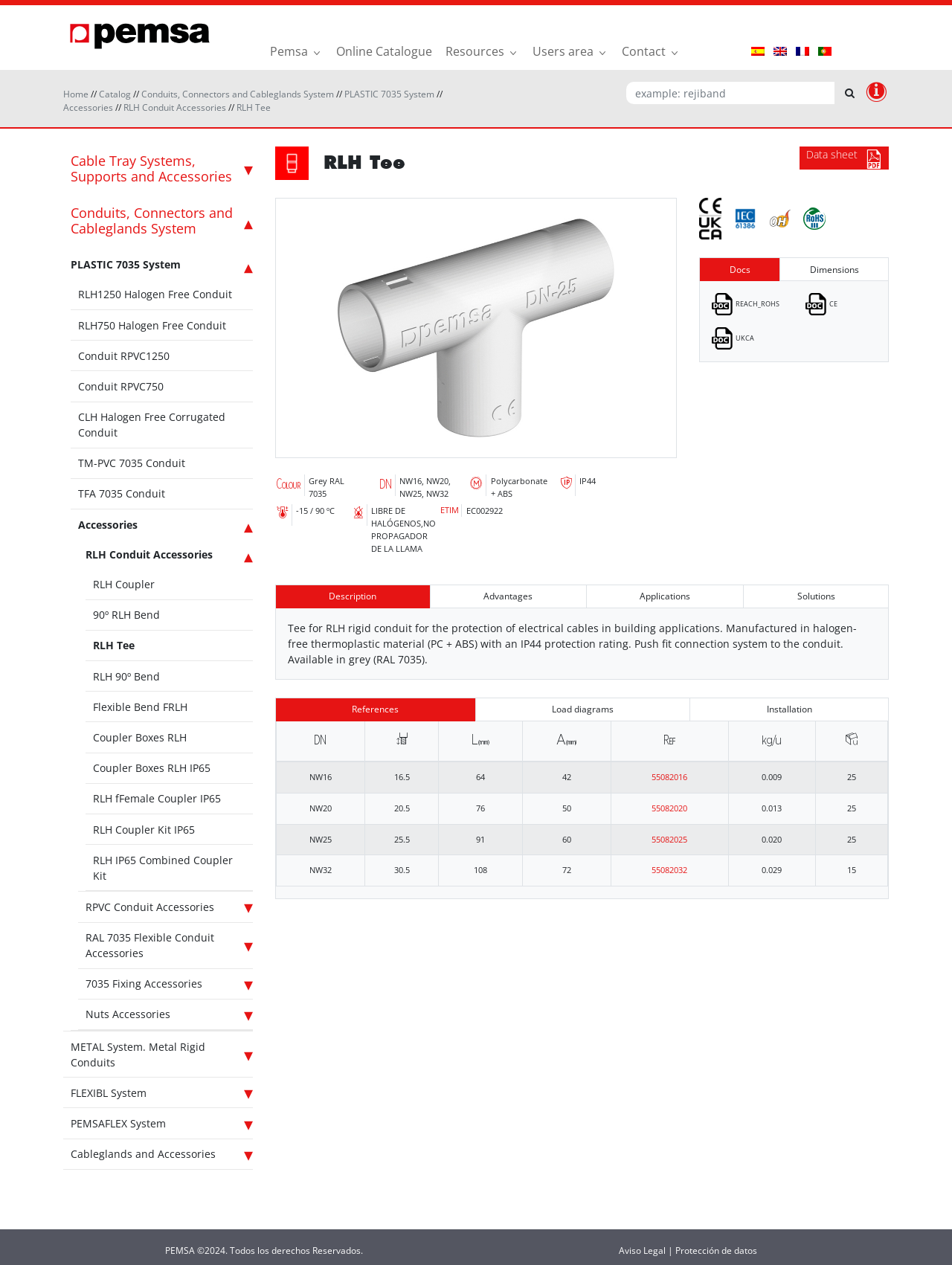With reference to the image, please provide a detailed answer to the following question: What is the name of the specific product featured on the webpage?

I identified this answer by looking at the breadcrumb navigation, where I found a link with the text 'RLH Tee', which suggests that it's the specific product being featured or described on the webpage.